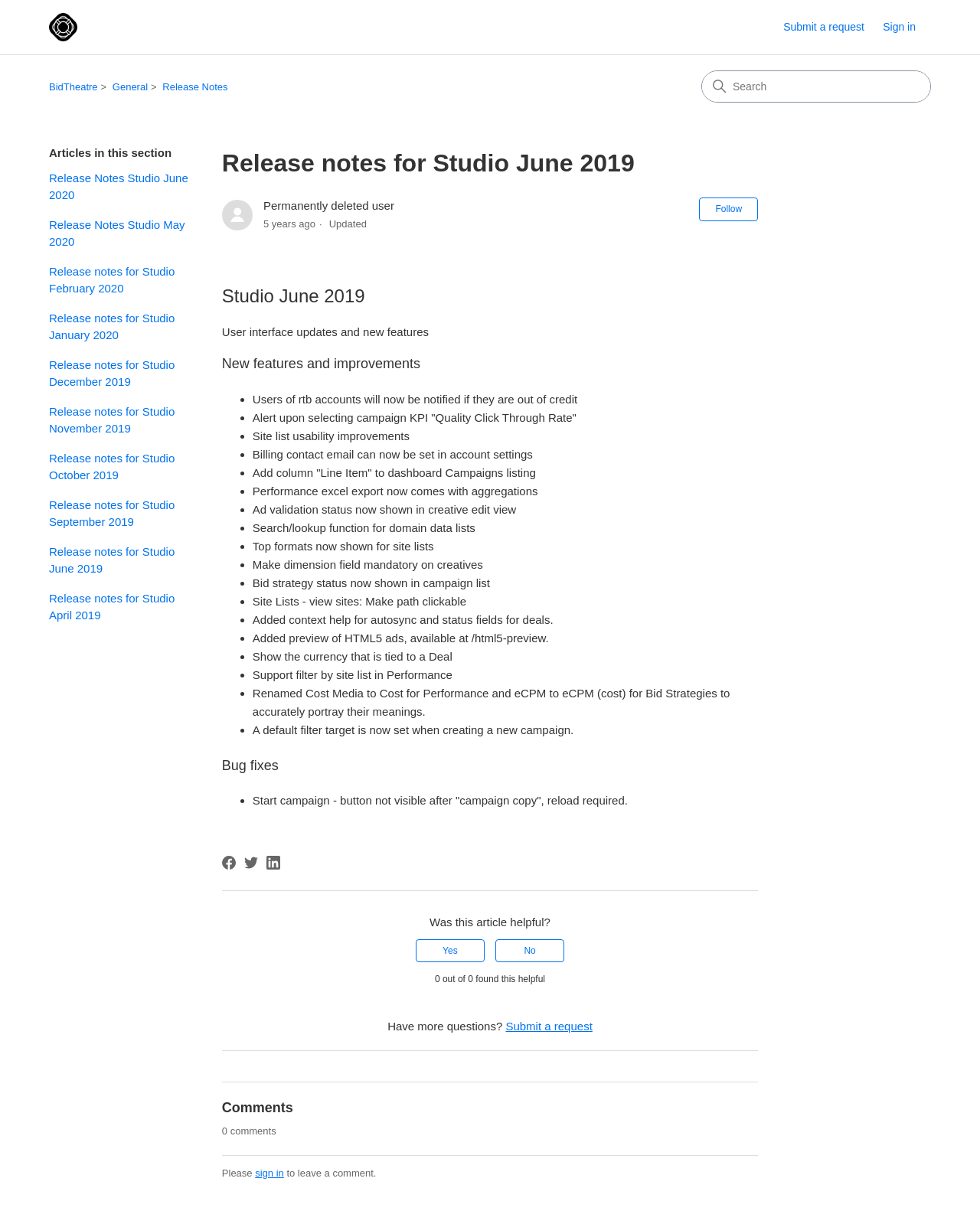What is the purpose of the 'Follow Article' button?
Please look at the screenshot and answer in one word or a short phrase.

To follow the article